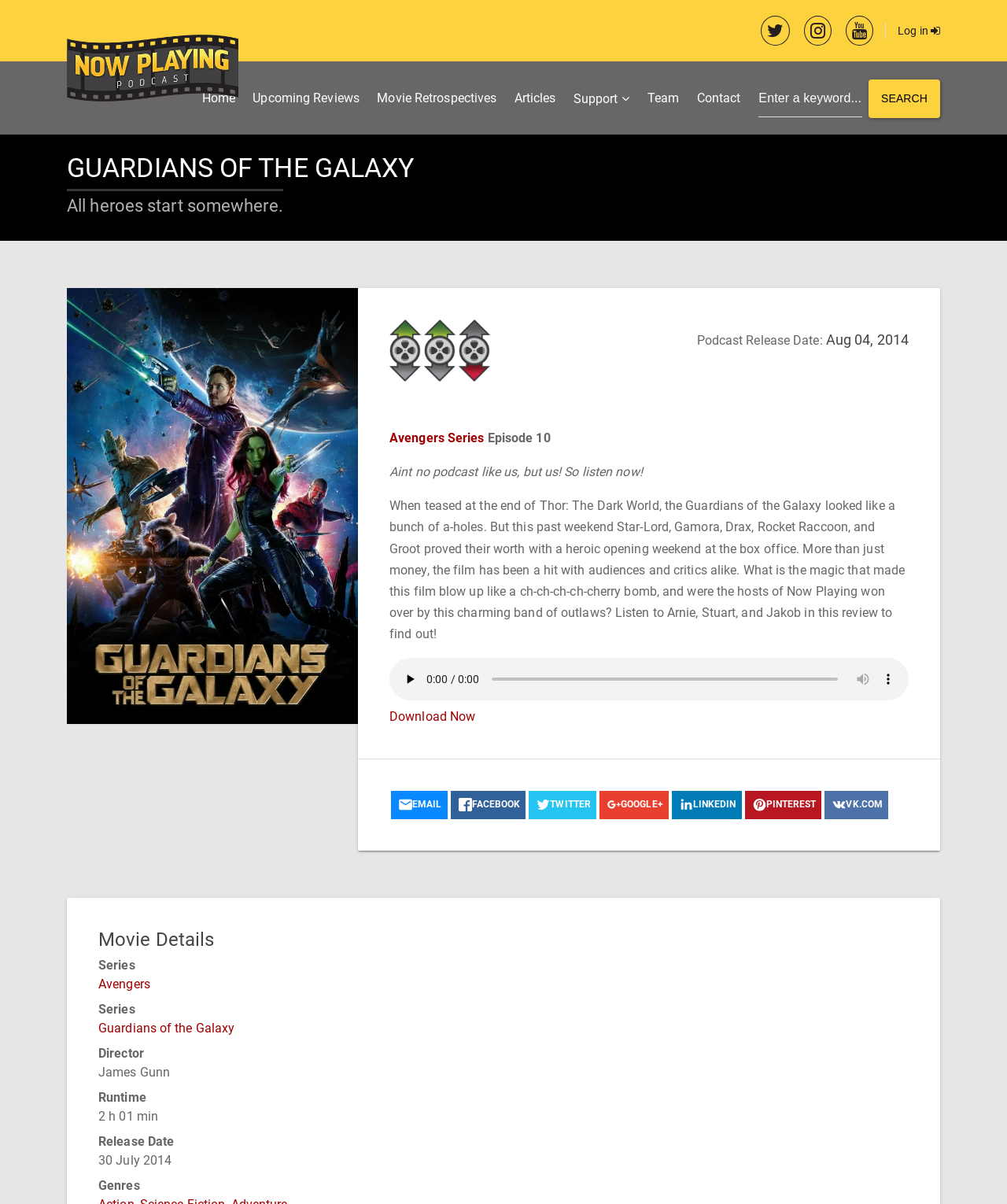What is the name of the movie being reviewed?
Offer a detailed and full explanation in response to the question.

The webpage is reviewing a movie, and the title of the movie is mentioned in the heading 'GUARDIANS OF THE GALAXY' and also in the link ' Guardians of the Galaxy'.